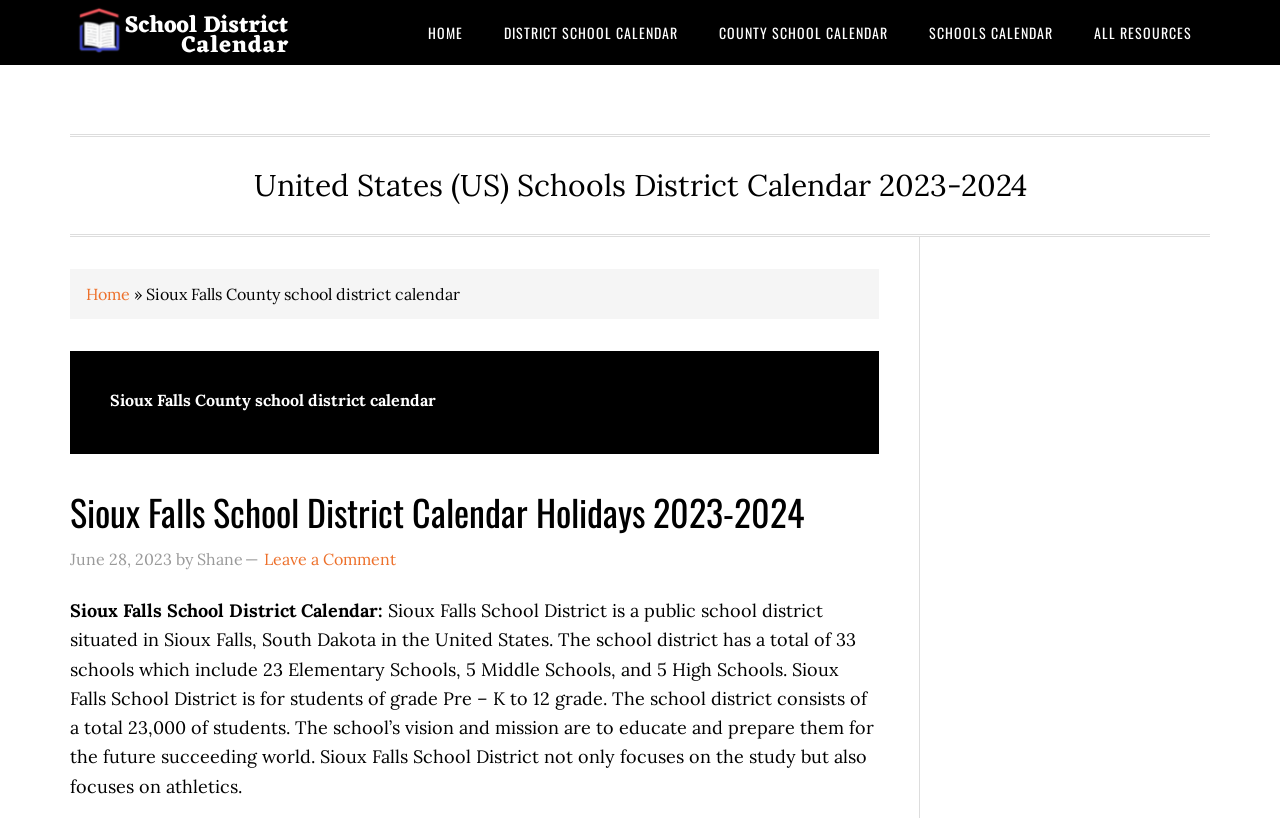Please identify the bounding box coordinates of the area that needs to be clicked to follow this instruction: "View Sioux Falls School District Calendar Holidays 2023-2024".

[0.055, 0.593, 0.628, 0.658]